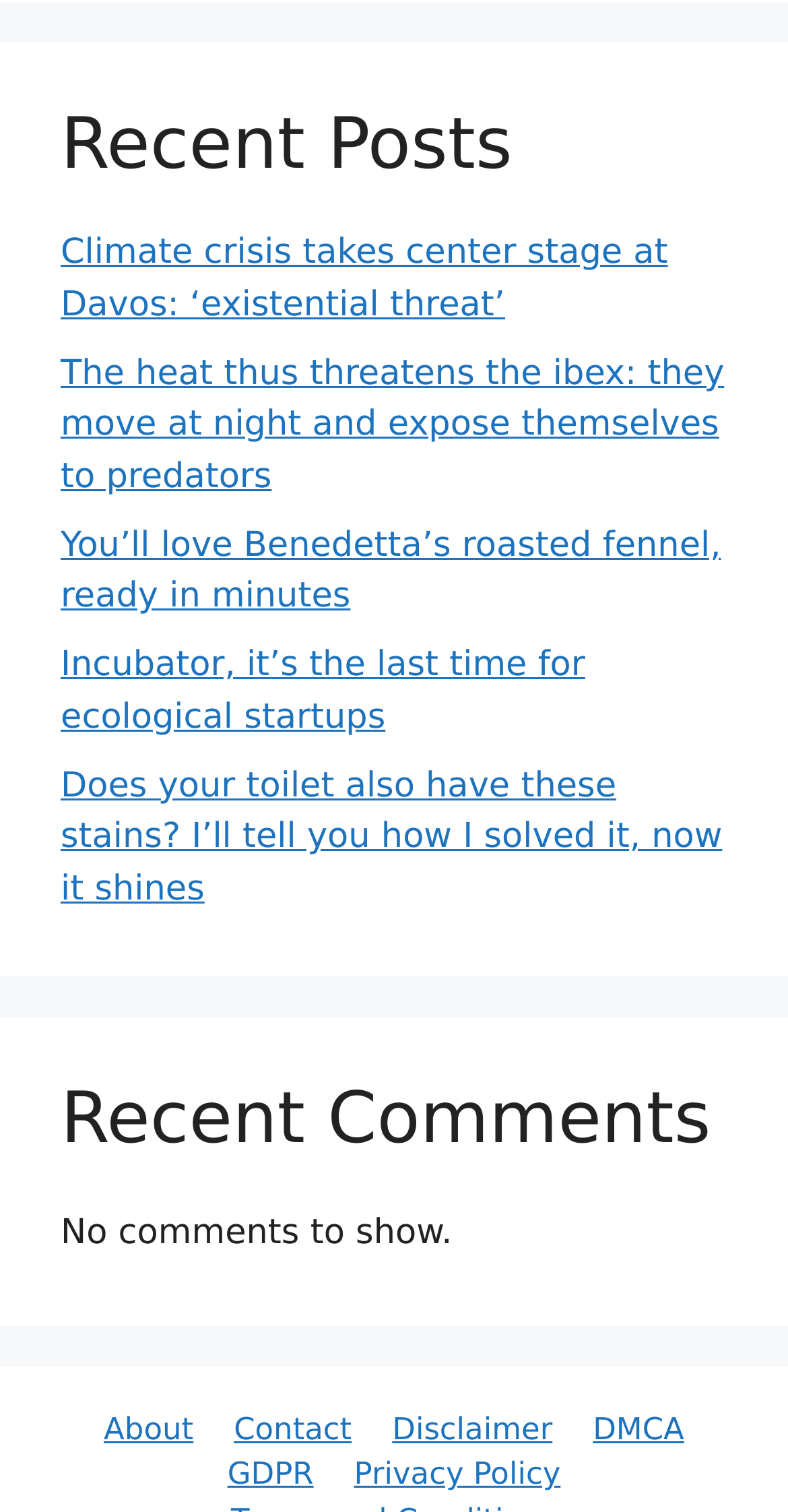Provide the bounding box for the UI element matching this description: "Contact".

[0.297, 0.933, 0.446, 0.957]